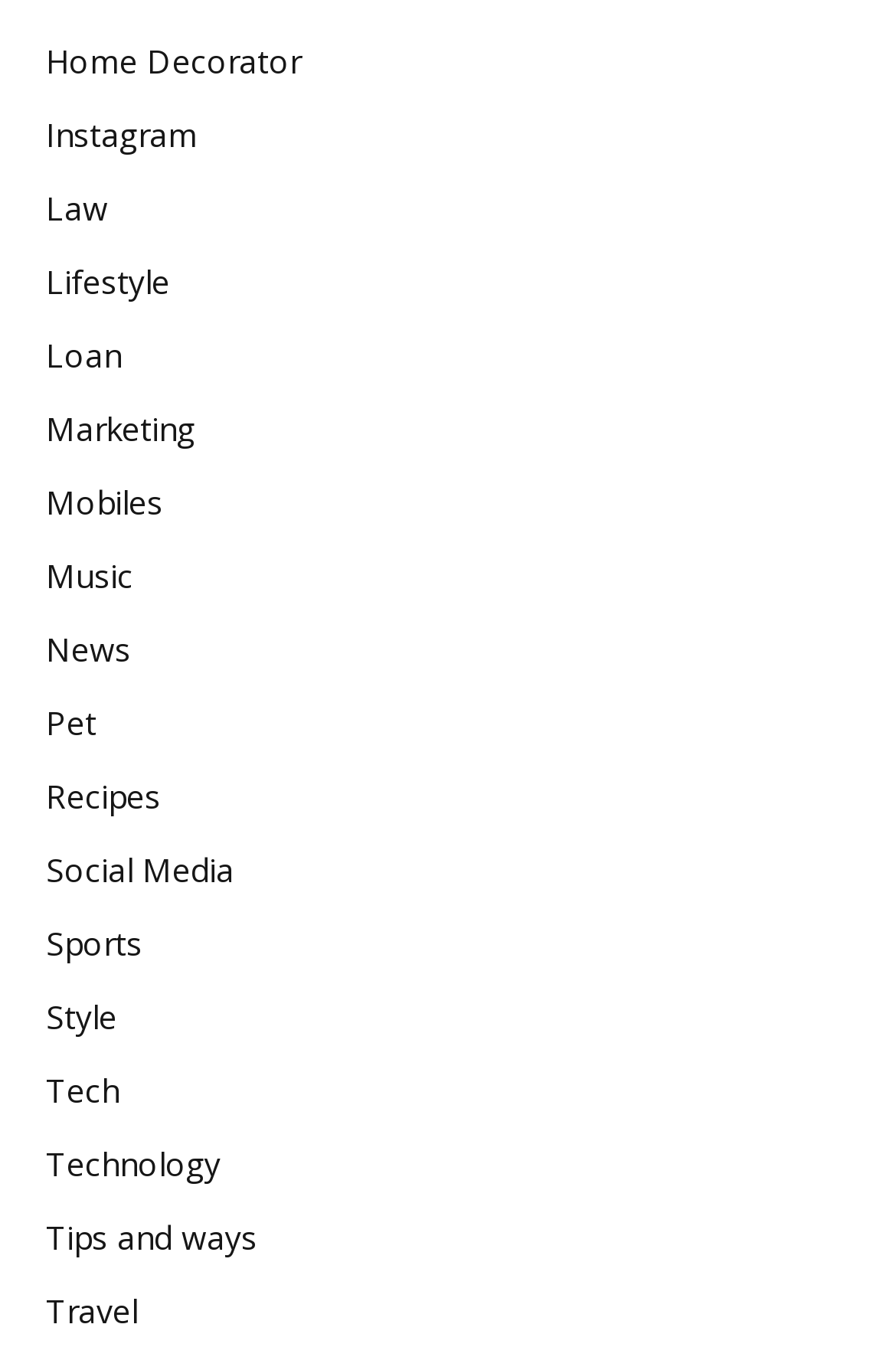Find the bounding box coordinates for the element that must be clicked to complete the instruction: "browse Music". The coordinates should be four float numbers between 0 and 1, indicated as [left, top, right, bottom].

[0.051, 0.409, 0.149, 0.445]